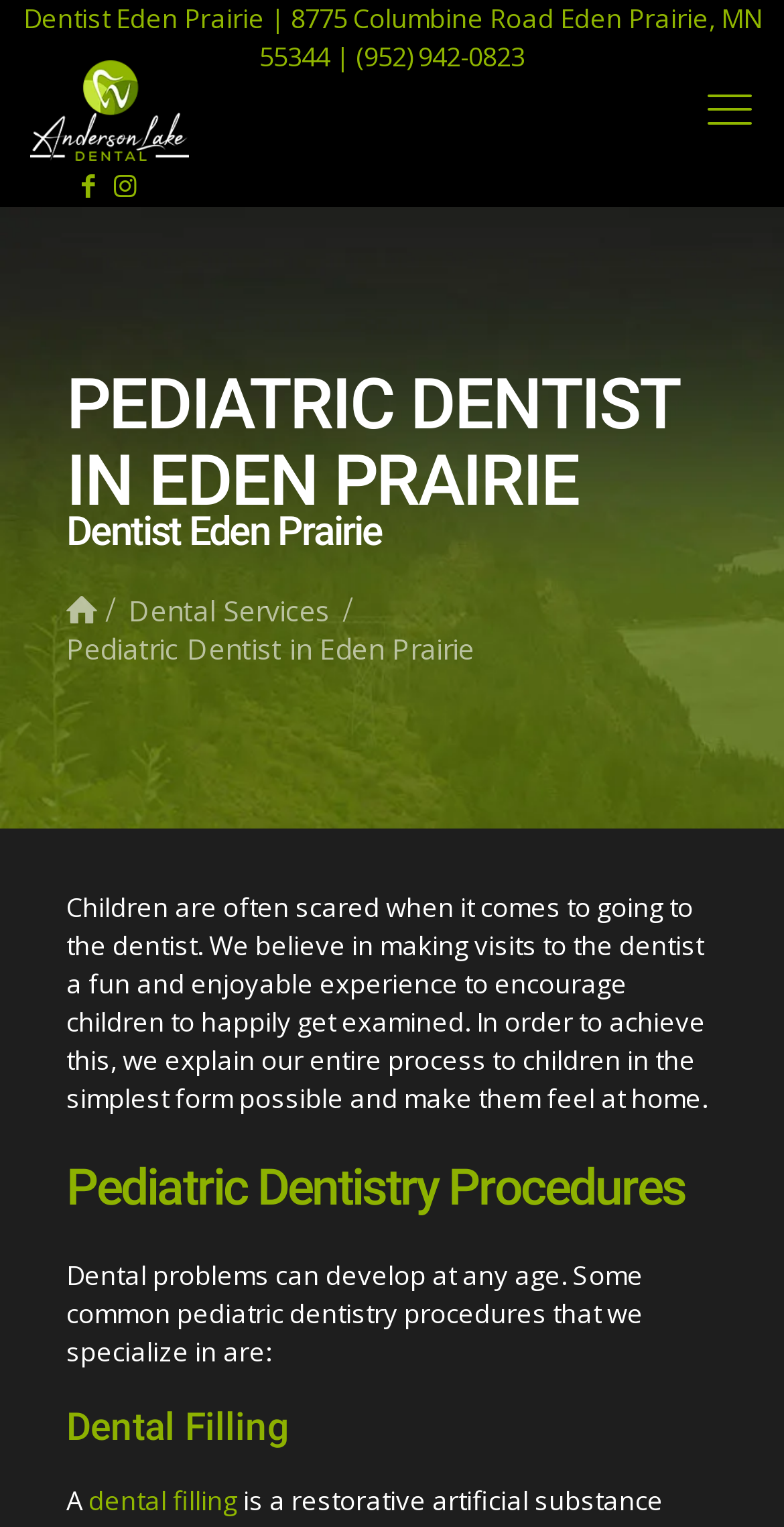Identify the bounding box of the HTML element described as: "title="Facebook"".

[0.096, 0.109, 0.136, 0.133]